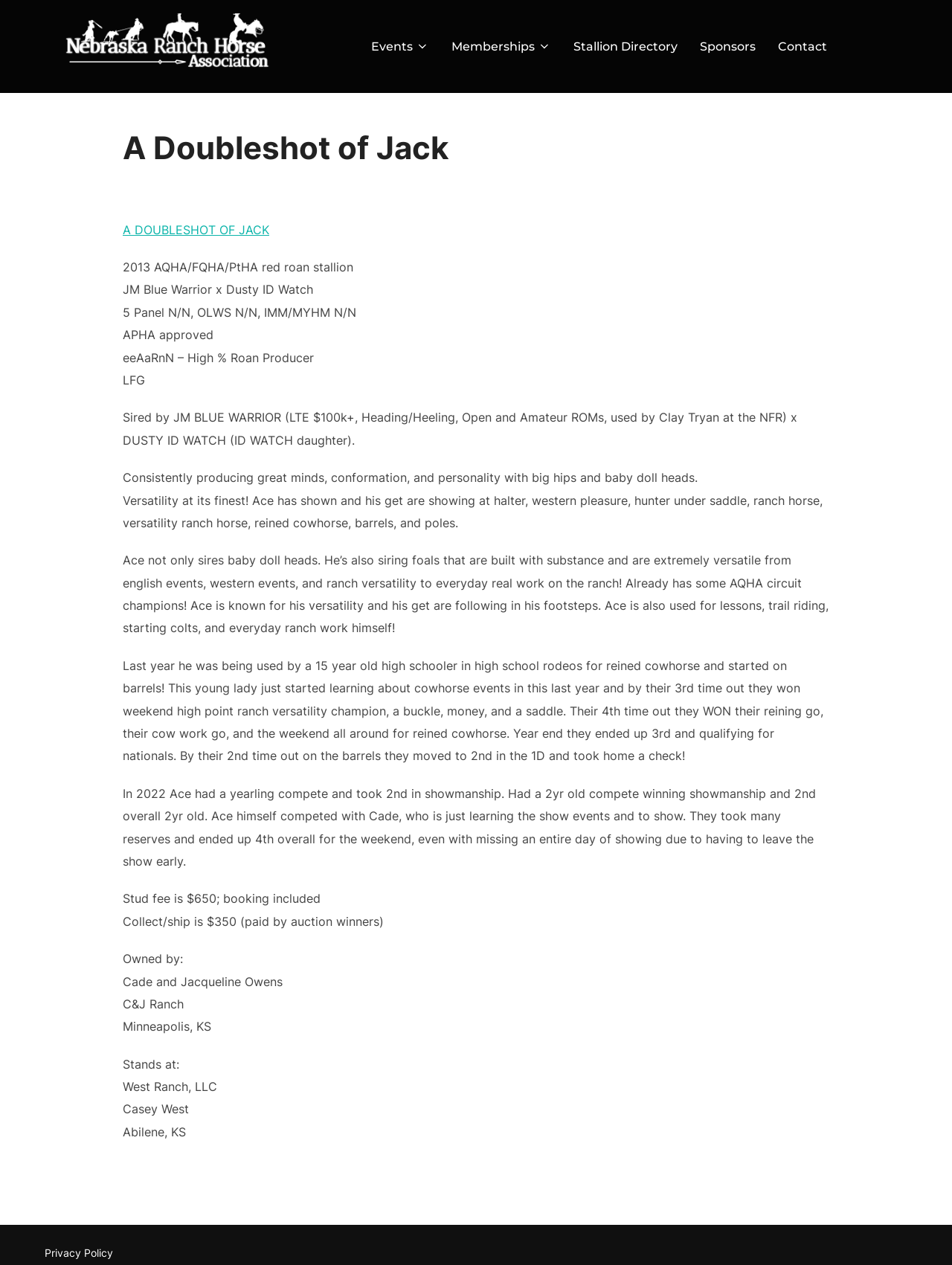Please provide a one-word or phrase answer to the question: 
What is the breed of the stallion?

AQHA/FQHA/PtHA